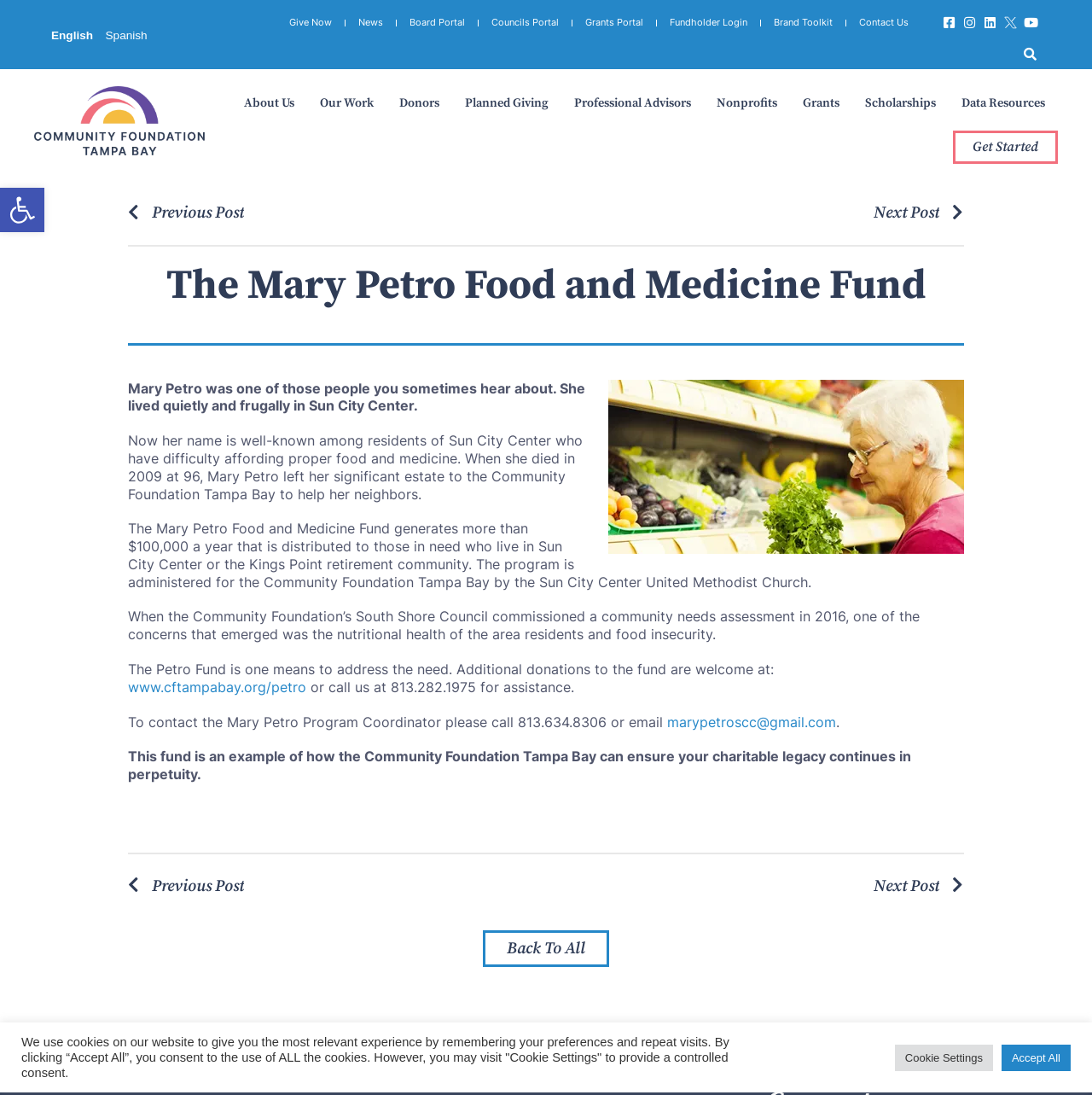Identify the title of the webpage and provide its text content.

The Mary Petro Food and Medicine Fund